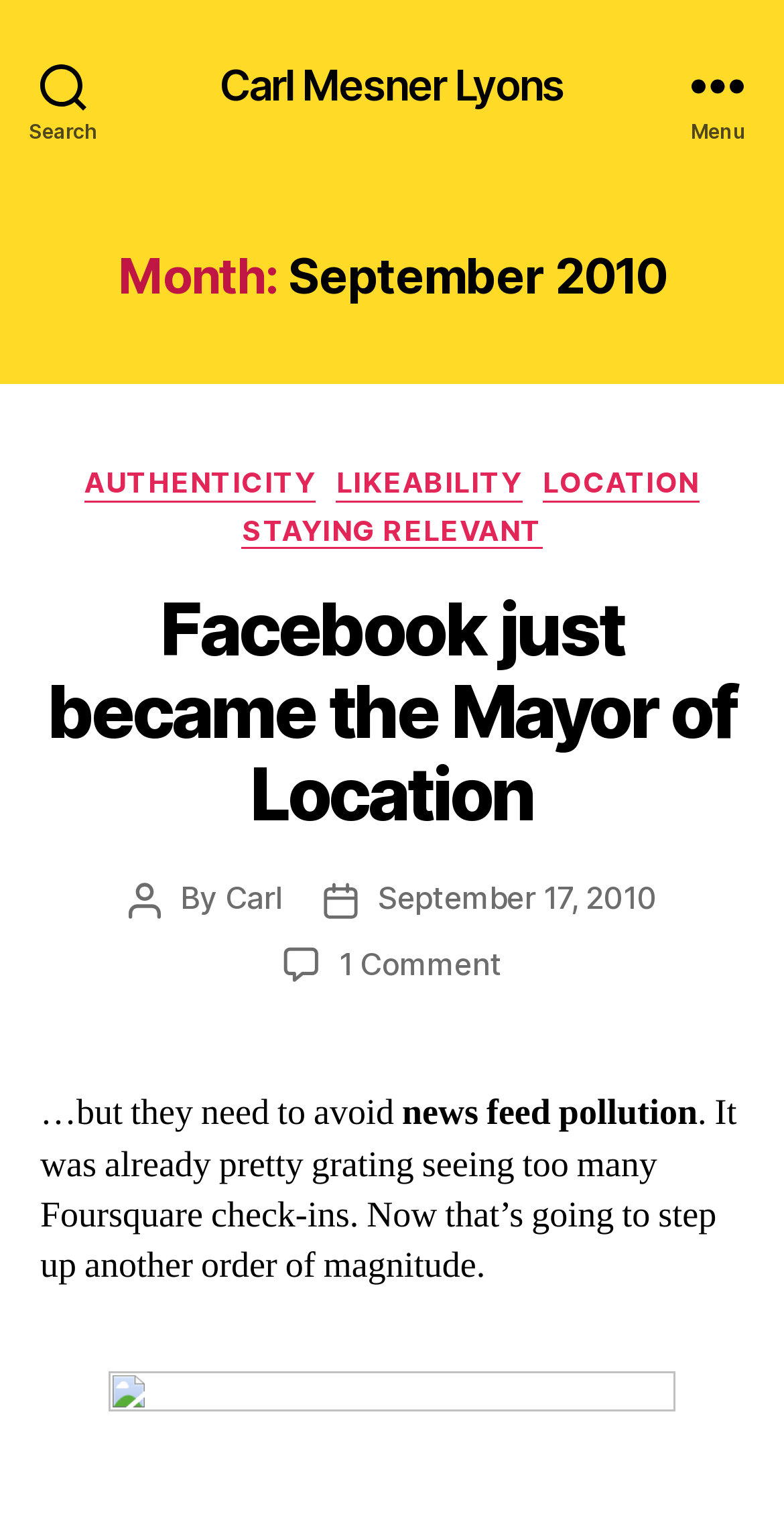Your task is to find and give the main heading text of the webpage.

Month: September 2010